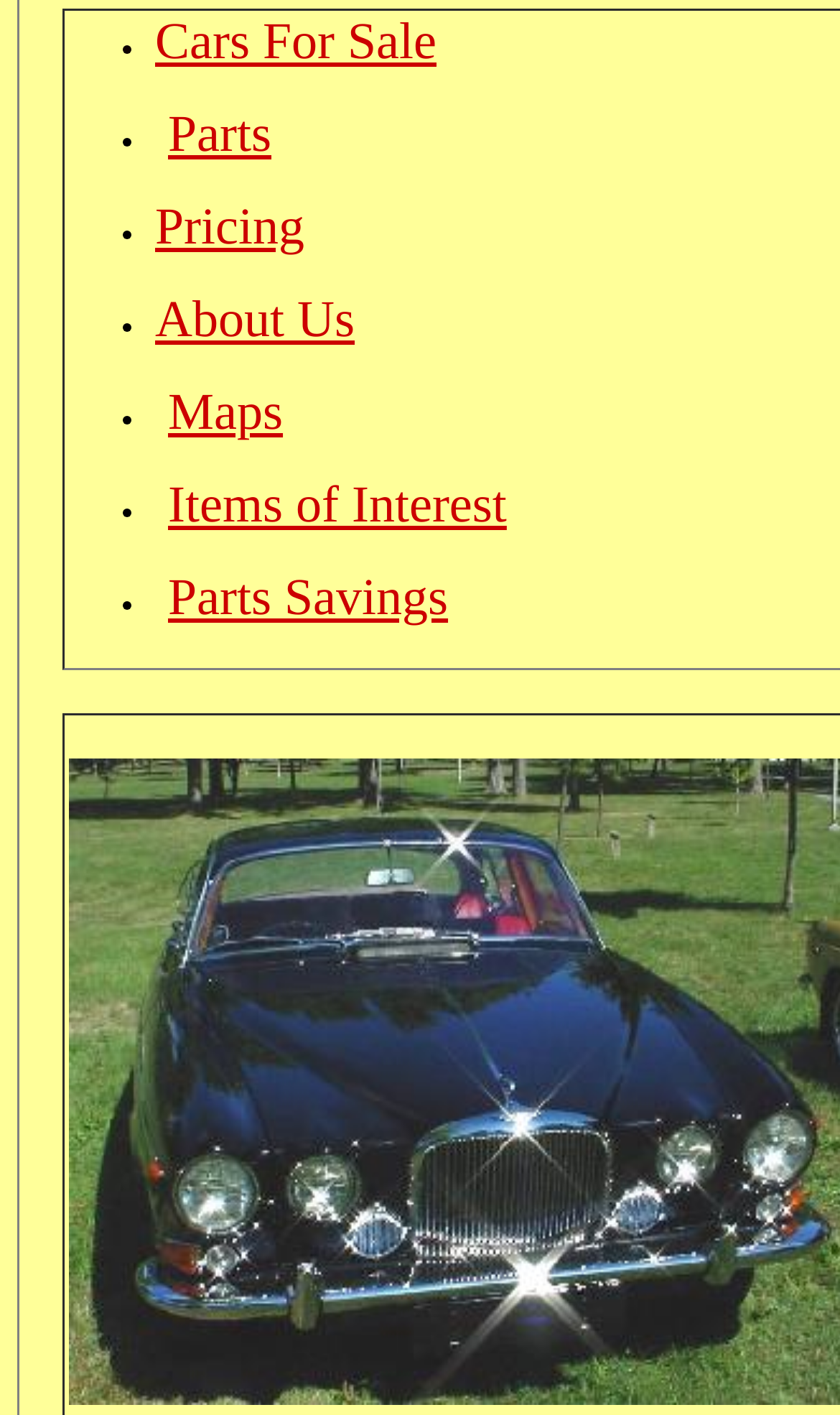Provide the bounding box coordinates for the UI element that is described by this text: "Instructions for use". The coordinates should be in the form of four float numbers between 0 and 1: [left, top, right, bottom].

None